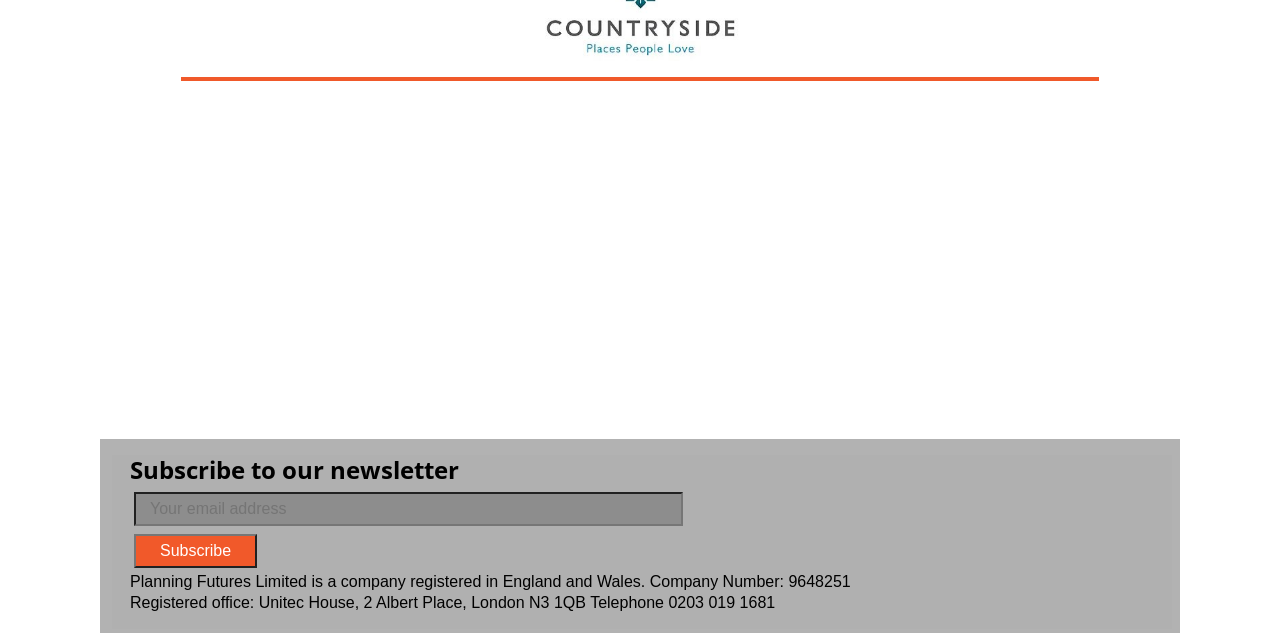Identify the bounding box coordinates for the UI element described as: "name="EMAIL" placeholder="Your email address"". The coordinates should be provided as four floats between 0 and 1: [left, top, right, bottom].

[0.105, 0.768, 0.534, 0.821]